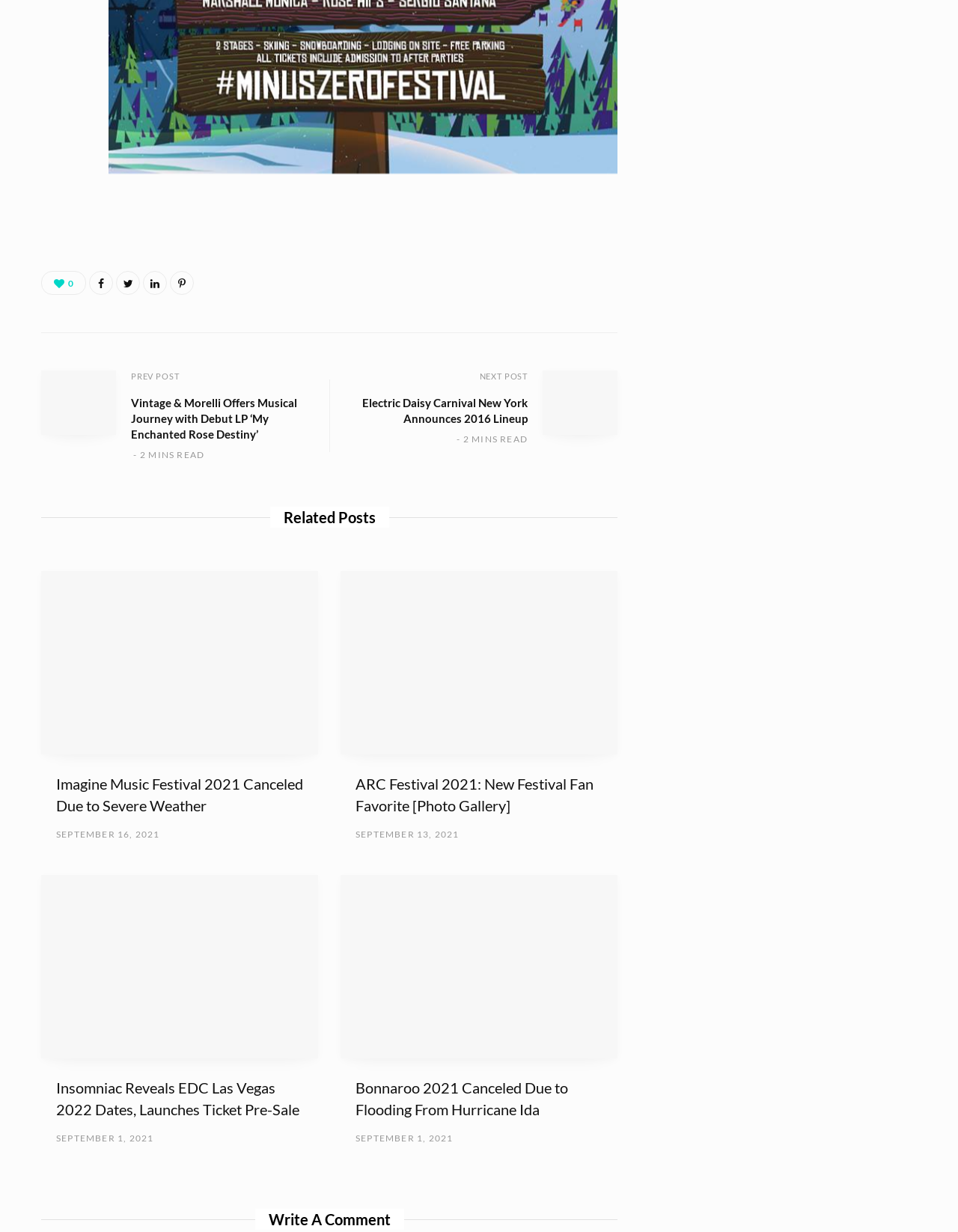Is there a comment section on this webpage?
Answer the question with a thorough and detailed explanation.

I looked at the webpage and found a heading element [219] with the text 'Write A Comment', which suggests that there is a comment section on this webpage.